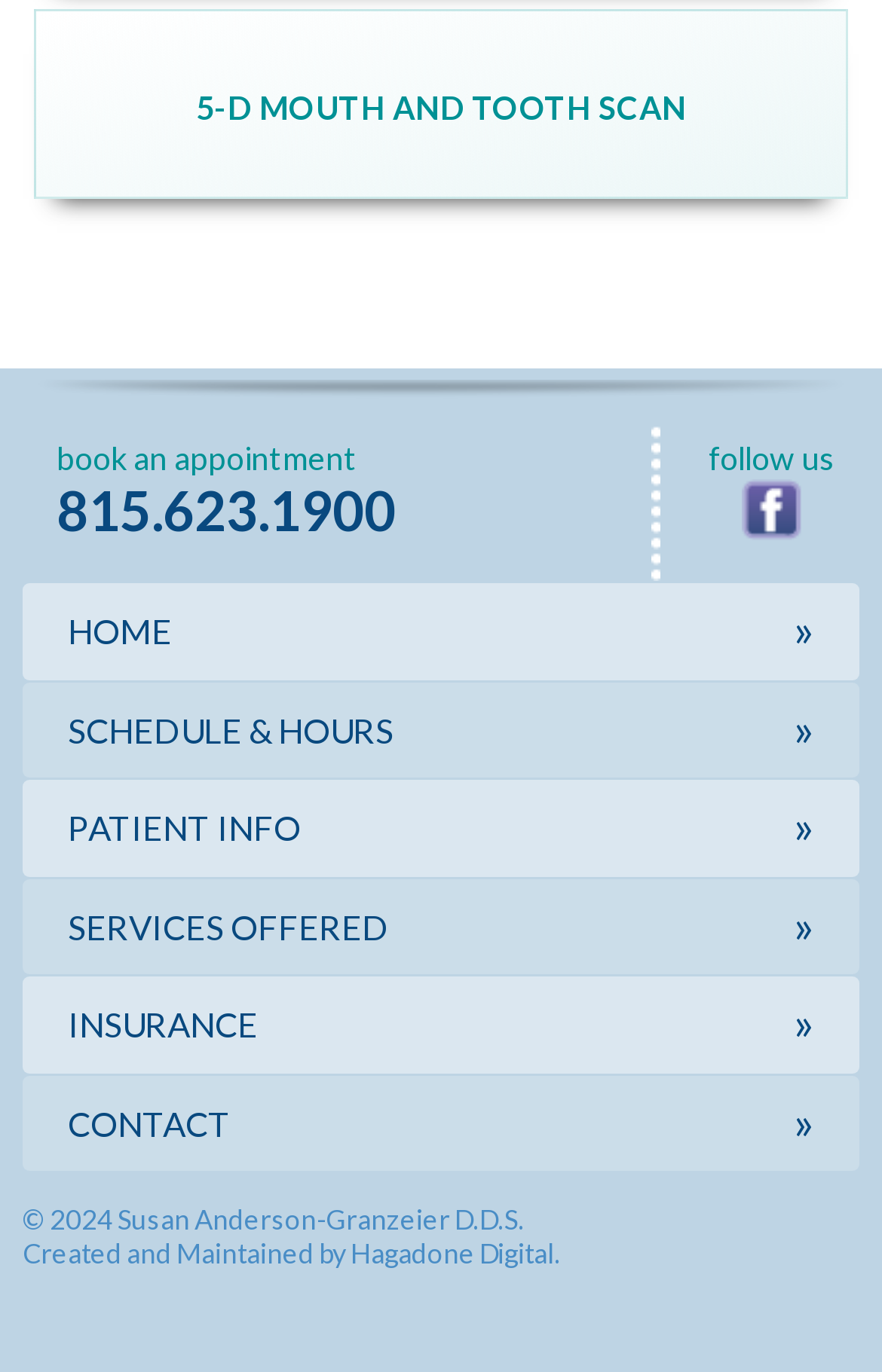Please specify the bounding box coordinates of the area that should be clicked to accomplish the following instruction: "visit Facebook page". The coordinates should consist of four float numbers between 0 and 1, i.e., [left, top, right, bottom].

[0.84, 0.354, 0.91, 0.382]